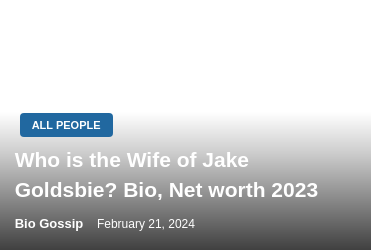Could you please study the image and provide a detailed answer to the question:
When was the information published?

I can find the publication date by looking at the section below the title, where it is mentioned as 'February 21, 2024', indicating when the information was published.